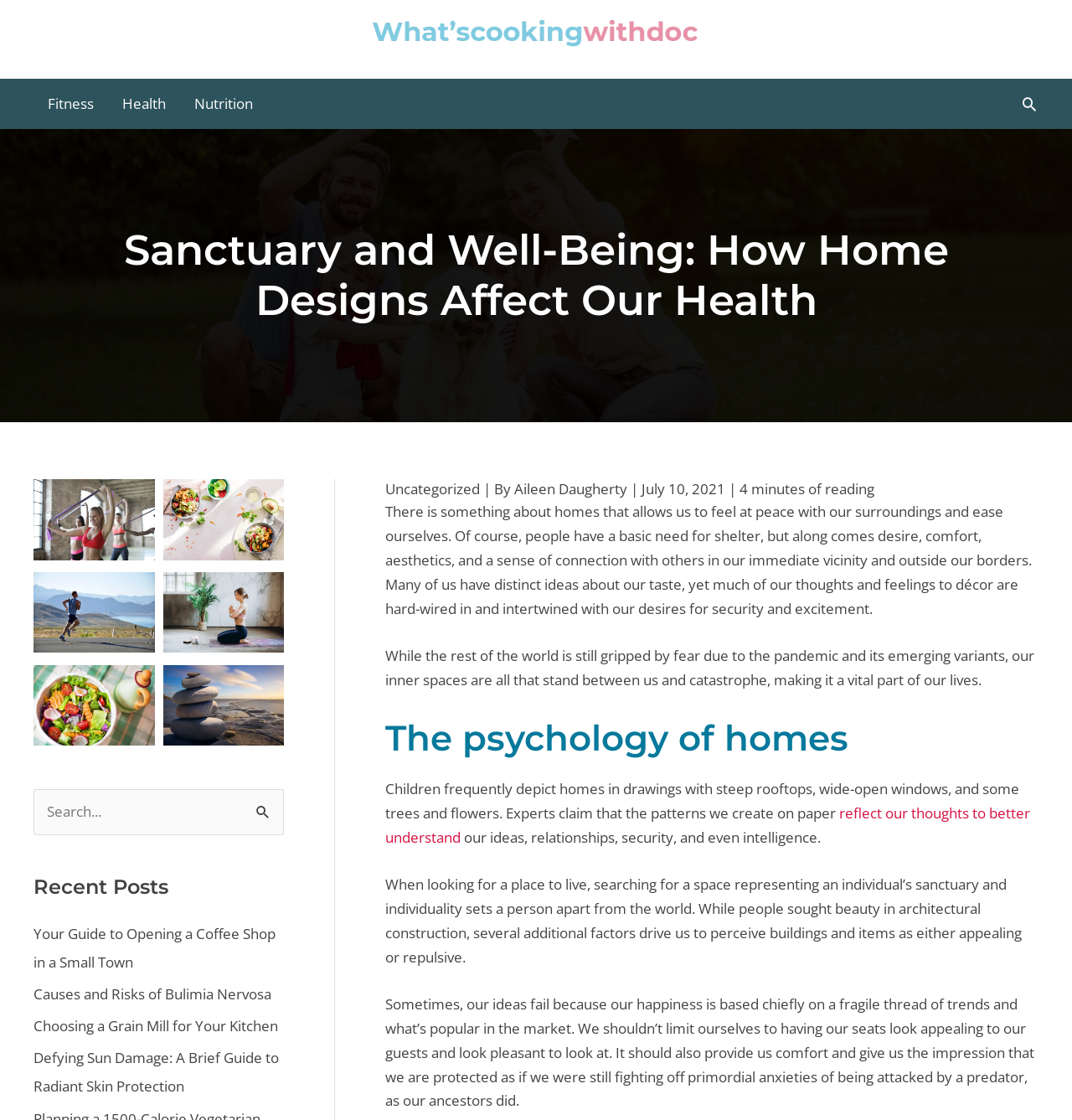Examine the image and give a thorough answer to the following question:
What is the author of the article?

The author's name is mentioned in the header section of the webpage, specifically in the 'Uncategorized' section, where it says 'By Aileen Daugherty'.